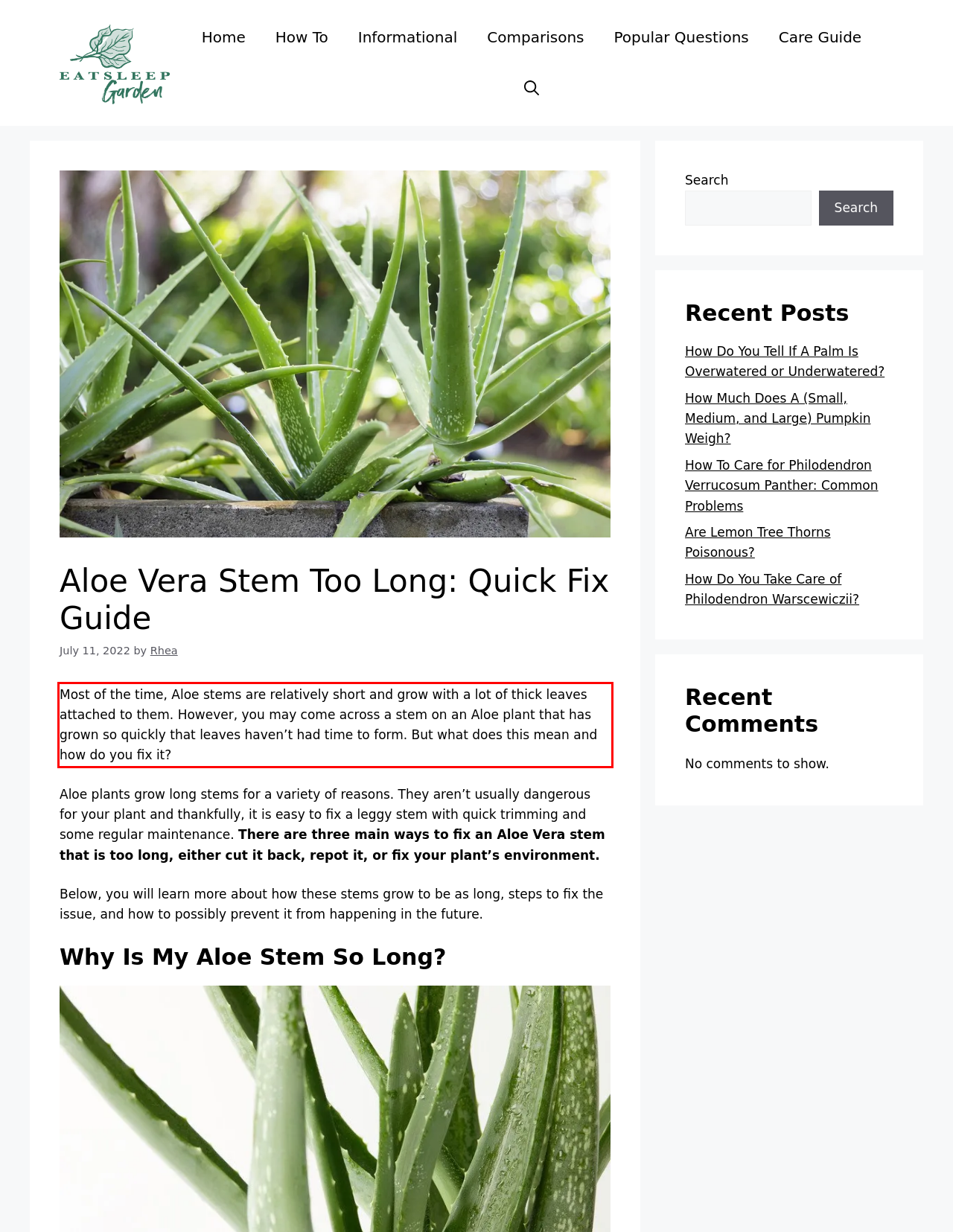Using OCR, extract the text content found within the red bounding box in the given webpage screenshot.

Most of the time, Aloe stems are relatively short and grow with a lot of thick leaves attached to them. However, you may come across a stem on an Aloe plant that has grown so quickly that leaves haven’t had time to form. But what does this mean and how do you fix it?